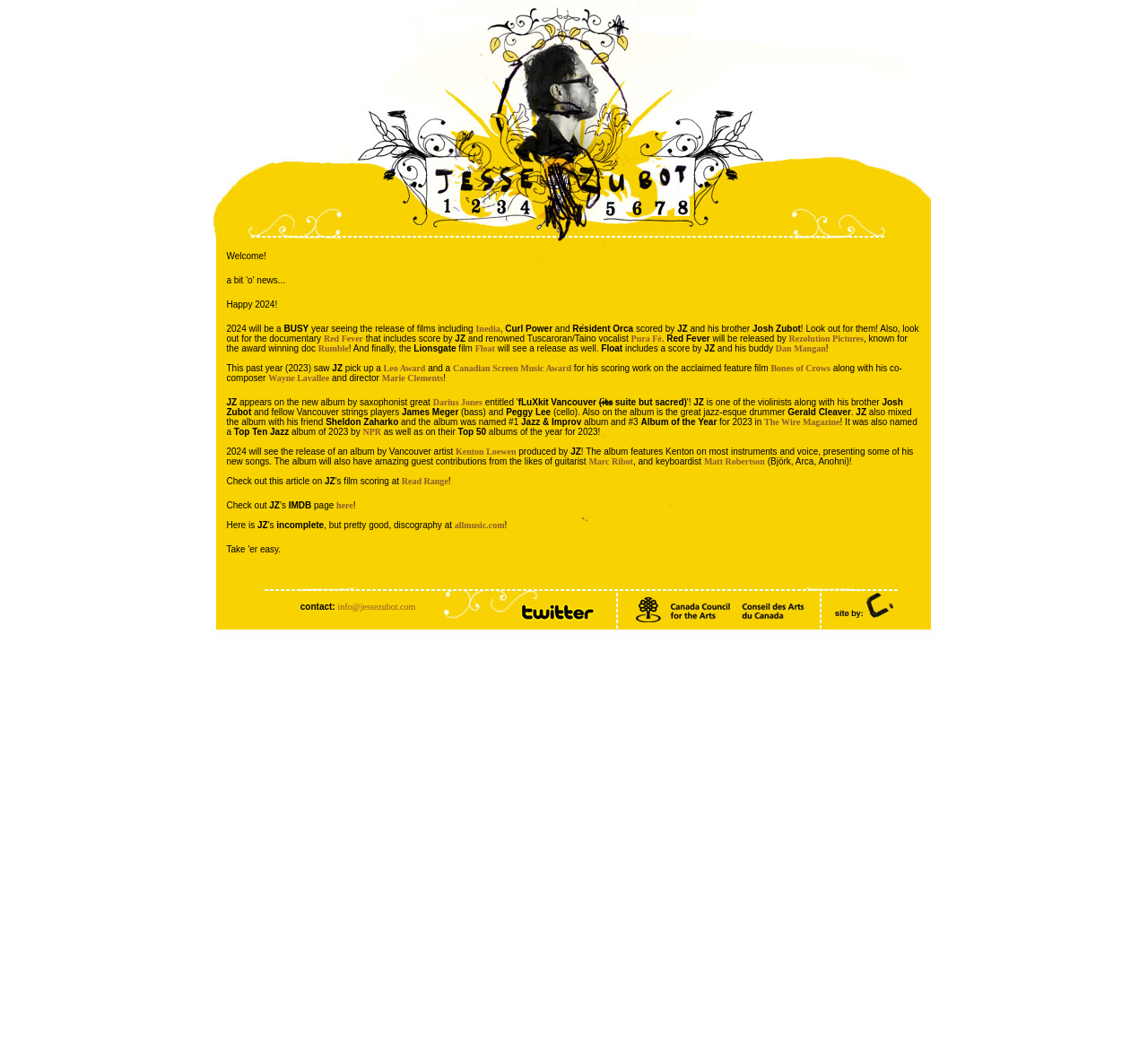Please provide the bounding box coordinates for the element that needs to be clicked to perform the following instruction: "learn more about Dan Mangan". The coordinates should be given as four float numbers between 0 and 1, i.e., [left, top, right, bottom].

[0.676, 0.324, 0.719, 0.333]